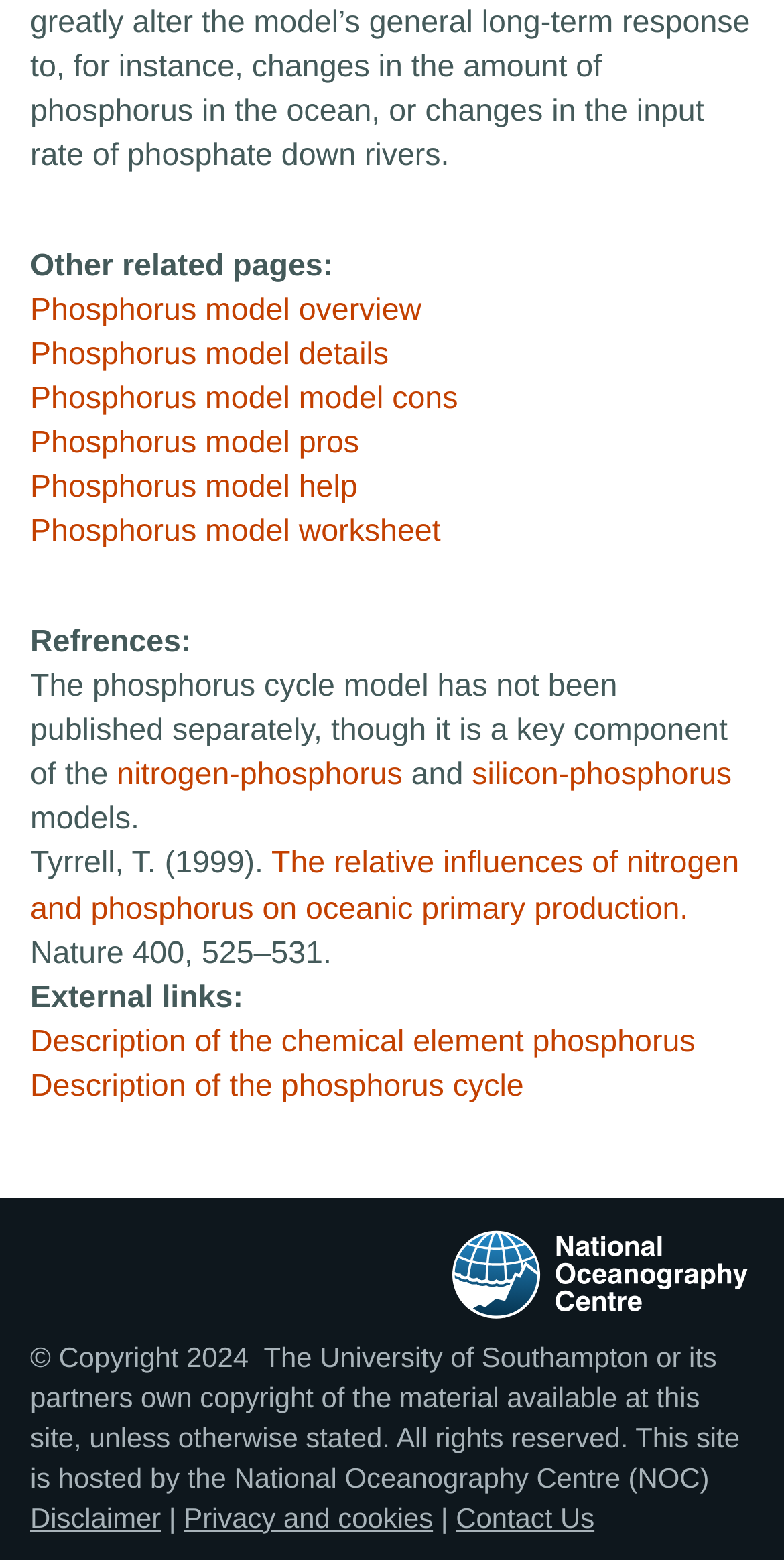What is the relationship between nitrogen and phosphorus?
From the image, respond using a single word or phrase.

They are related in oceanic primary production